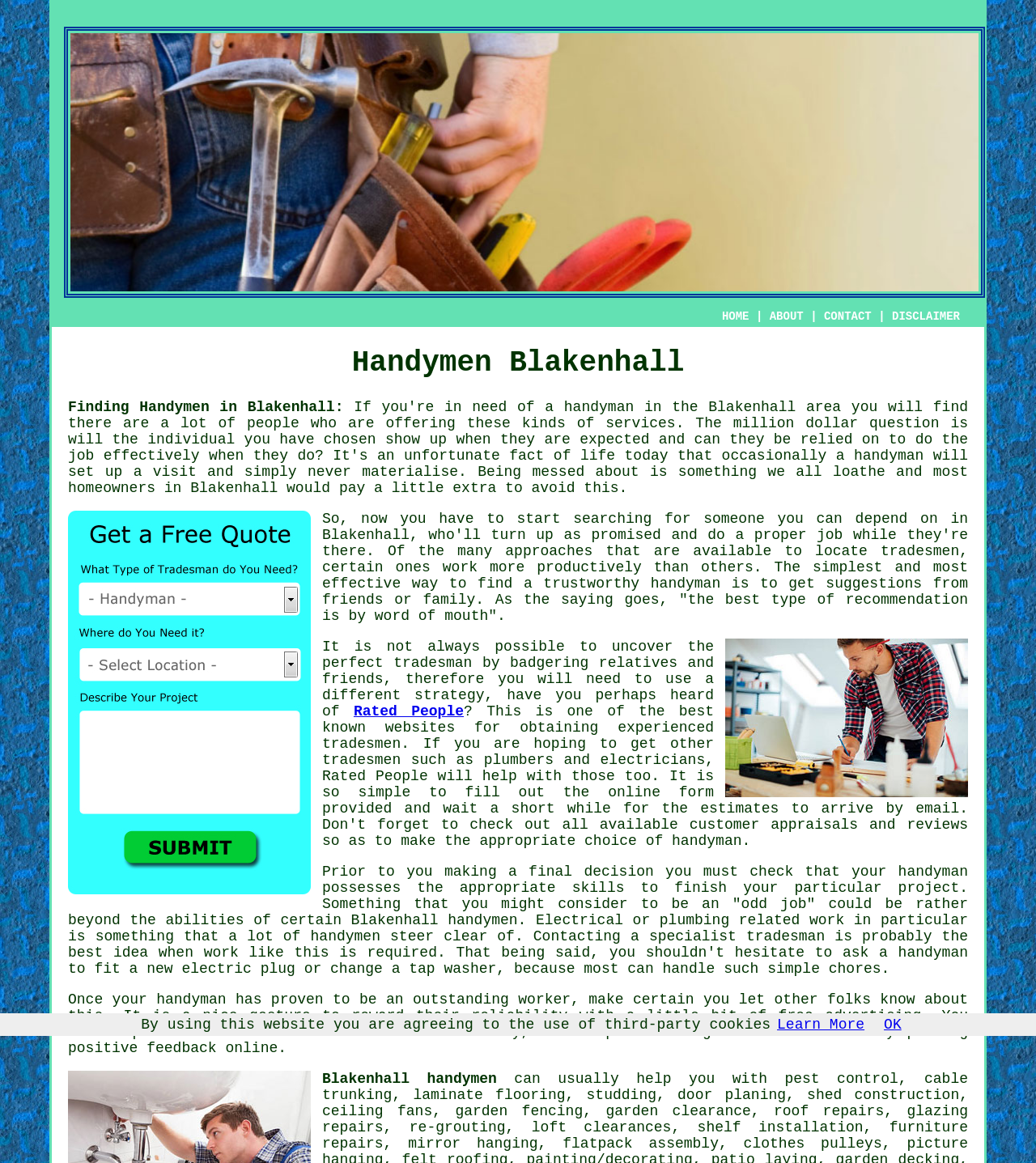Determine the bounding box coordinates for the area you should click to complete the following instruction: "Click on 'HOME'".

[0.697, 0.266, 0.723, 0.277]